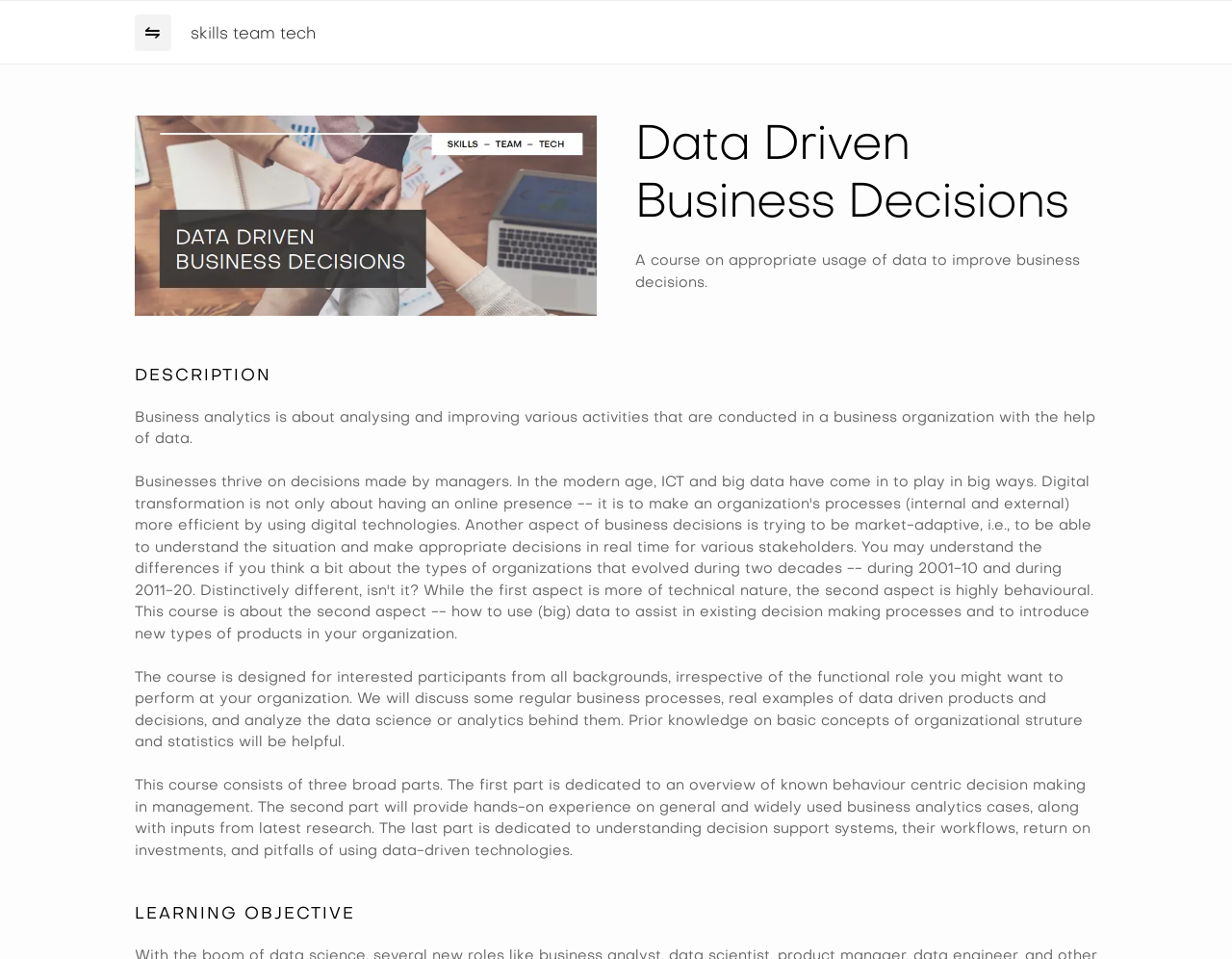Please identify the bounding box coordinates of the element's region that I should click in order to complete the following instruction: "Click the 'Courses' link". The bounding box coordinates consist of four float numbers between 0 and 1, i.e., [left, top, right, bottom].

[0.0, 0.697, 0.041, 0.785]